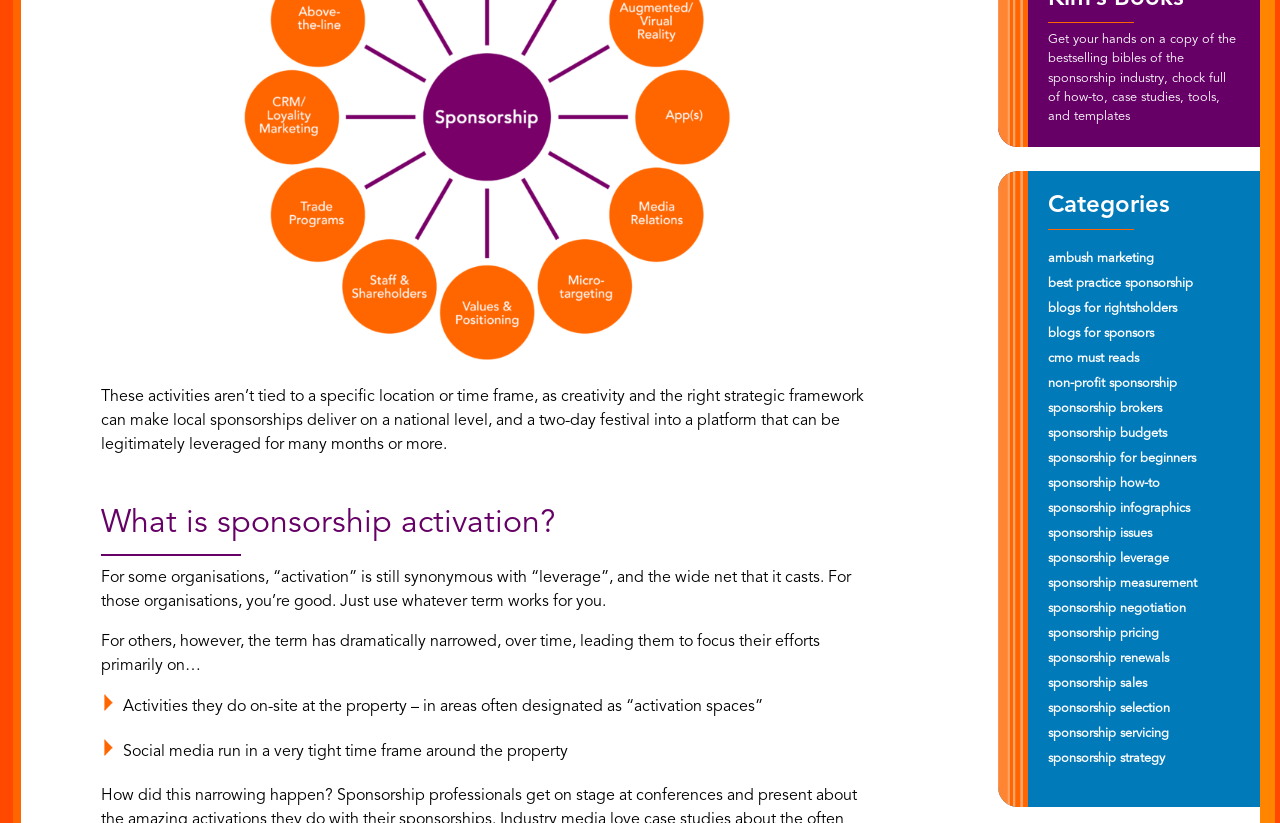Examine the image carefully and respond to the question with a detailed answer: 
What is the main topic of discussion on the webpage?

The webpage primarily discusses sponsorship, its activation, and various related topics, including its definition, categories, and strategies.